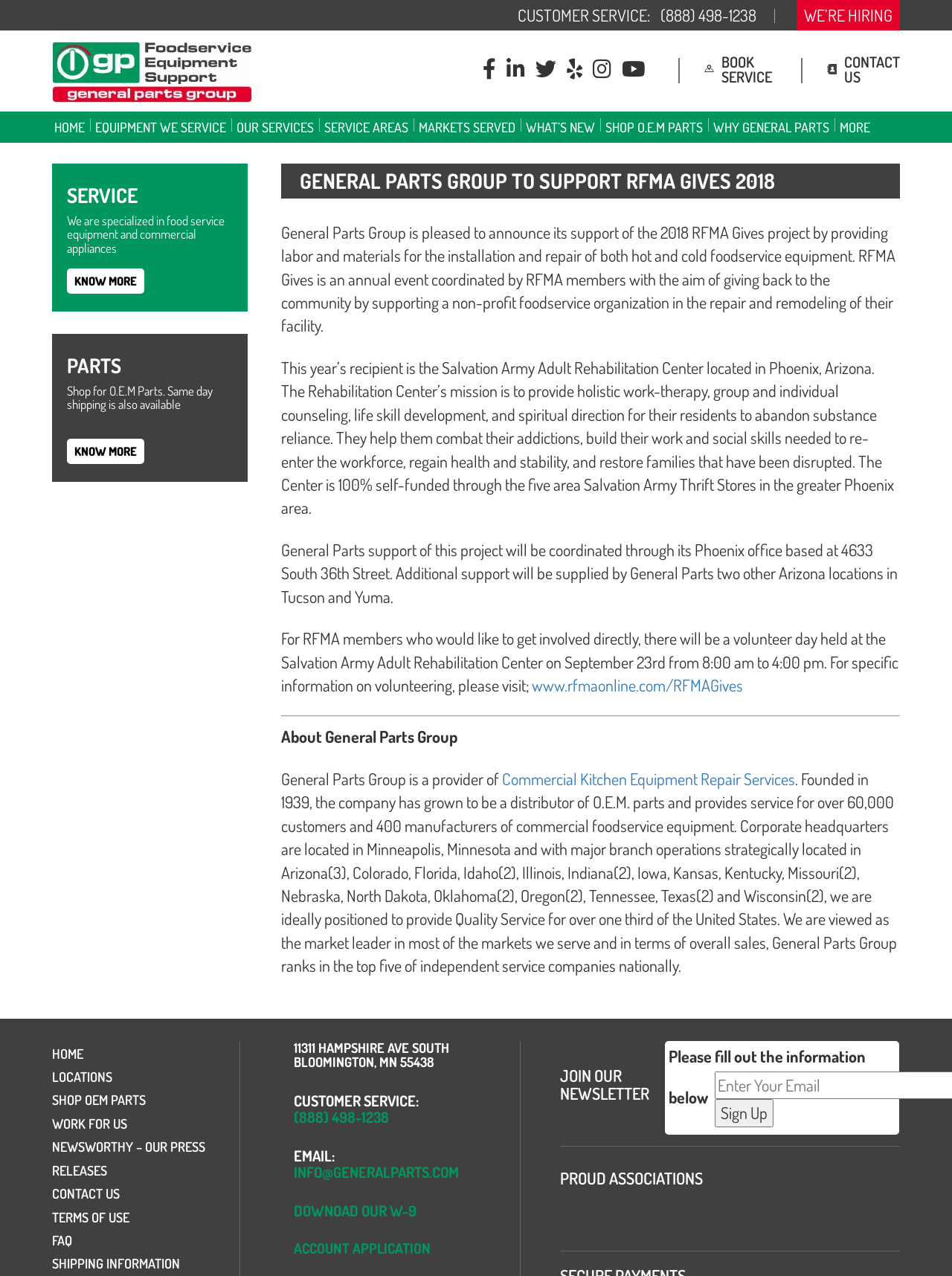How many locations does General Parts Group have in Arizona?
Refer to the image and offer an in-depth and detailed answer to the question.

I found the information about General Parts Group's locations by reading the text that says 'General Parts support of this project will be coordinated through its Phoenix office based at 4633 South 36th Street. Additional support will be supplied by General Parts two other Arizona locations in Tucson and Yuma.' From this, I can infer that General Parts Group has 3 locations in Arizona.